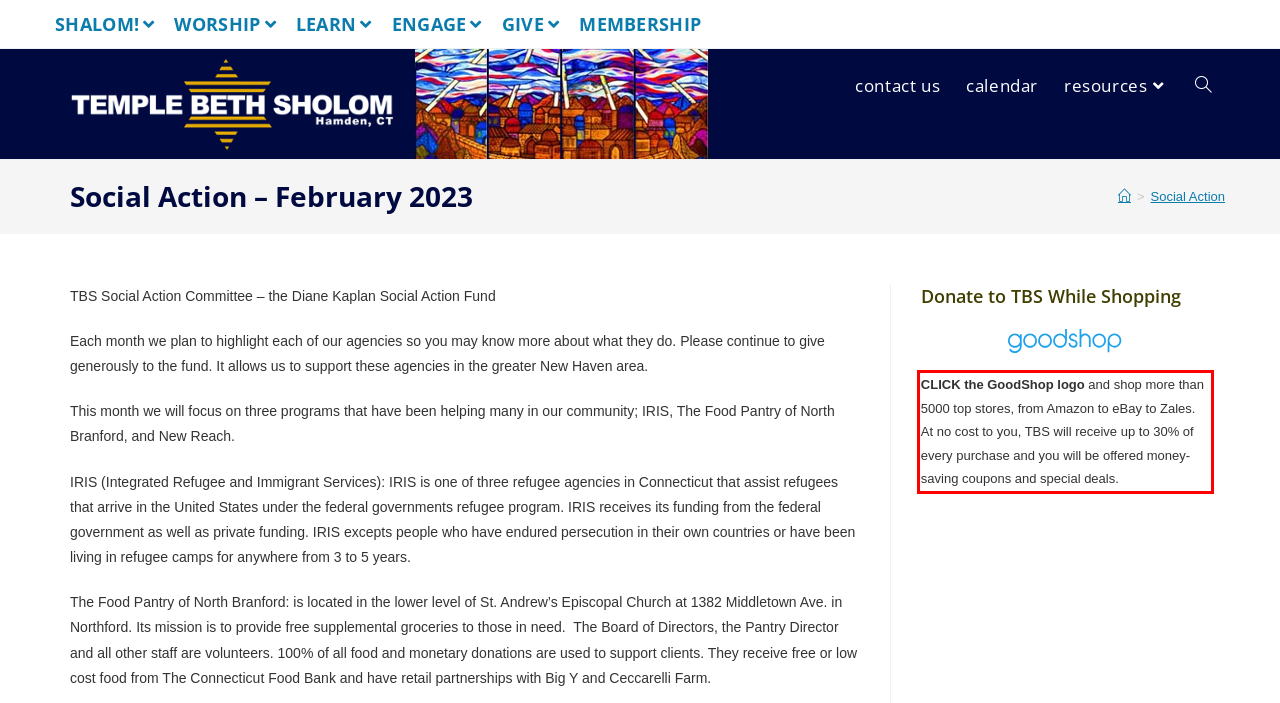Within the screenshot of a webpage, identify the red bounding box and perform OCR to capture the text content it contains.

CLICK the GoodShop logo and shop more than 5000 top stores, from Amazon to eBay to Zales. At no cost to you, TBS will receive up to 30% of every purchase and you will be offered money-saving coupons and special deals.